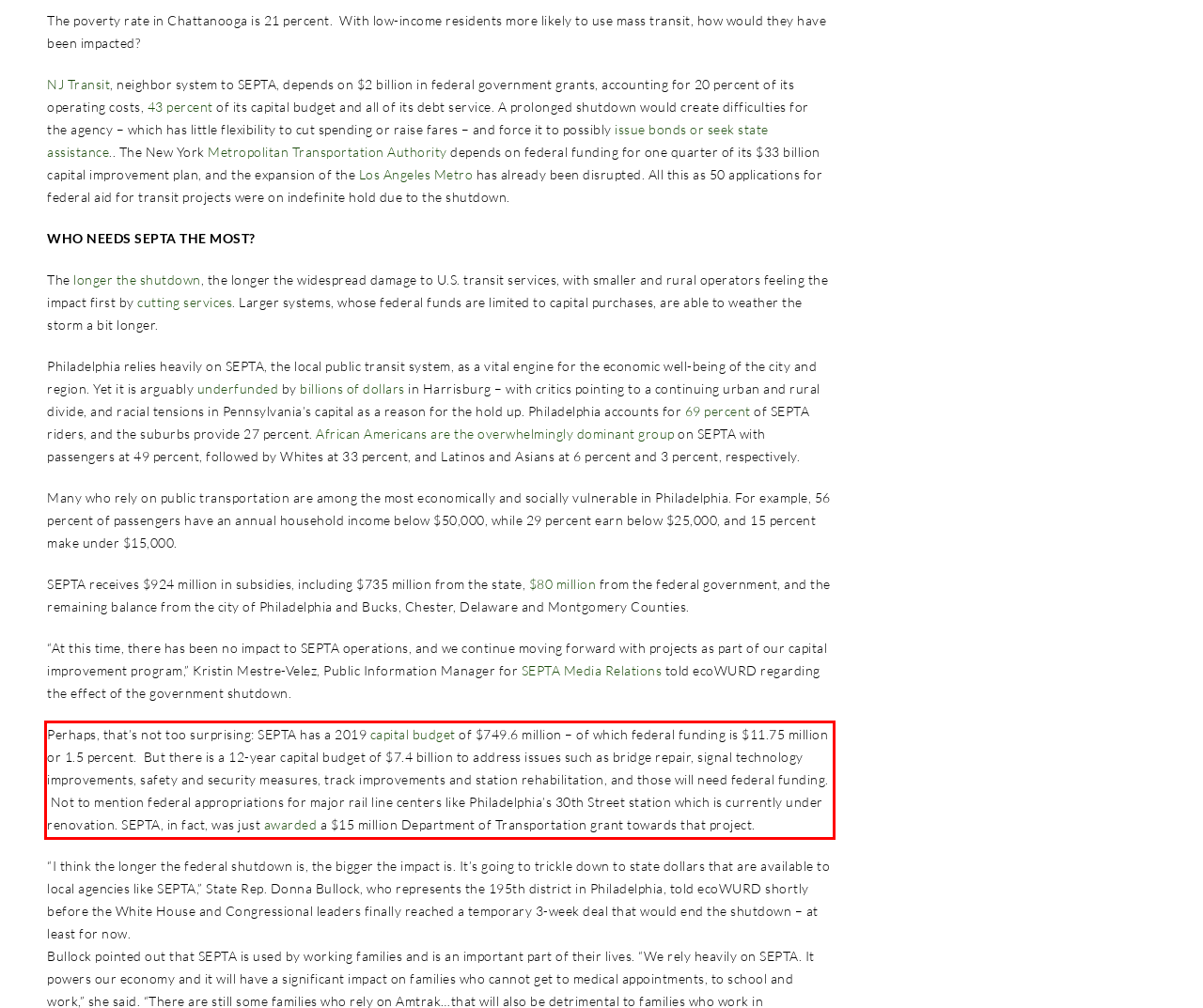From the screenshot of the webpage, locate the red bounding box and extract the text contained within that area.

Perhaps, that’s not too surprising: SEPTA has a 2019 capital budget of $749.6 million – of which federal funding is $11.75 million or 1.5 percent. But there is a 12-year capital budget of $7.4 billion to address issues such as bridge repair, signal technology improvements, safety and security measures, track improvements and station rehabilitation, and those will need federal funding. Not to mention federal appropriations for major rail line centers like Philadelphia’s 30th Street station which is currently under renovation. SEPTA, in fact, was just awarded a $15 million Department of Transportation grant towards that project.